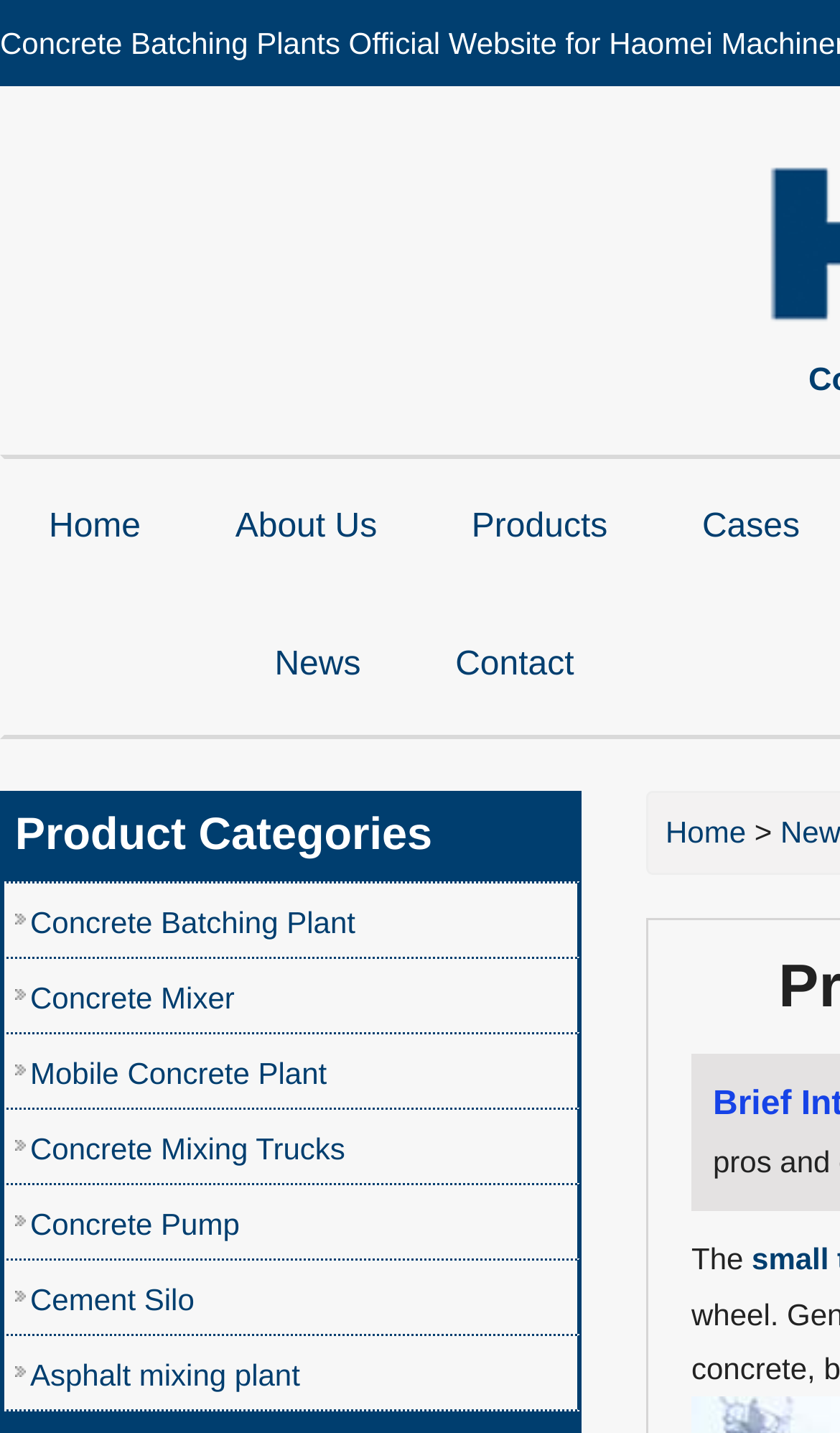Find the headline of the webpage and generate its text content.

Pros and Cons of Small Trailer Concrete Pump For Sale